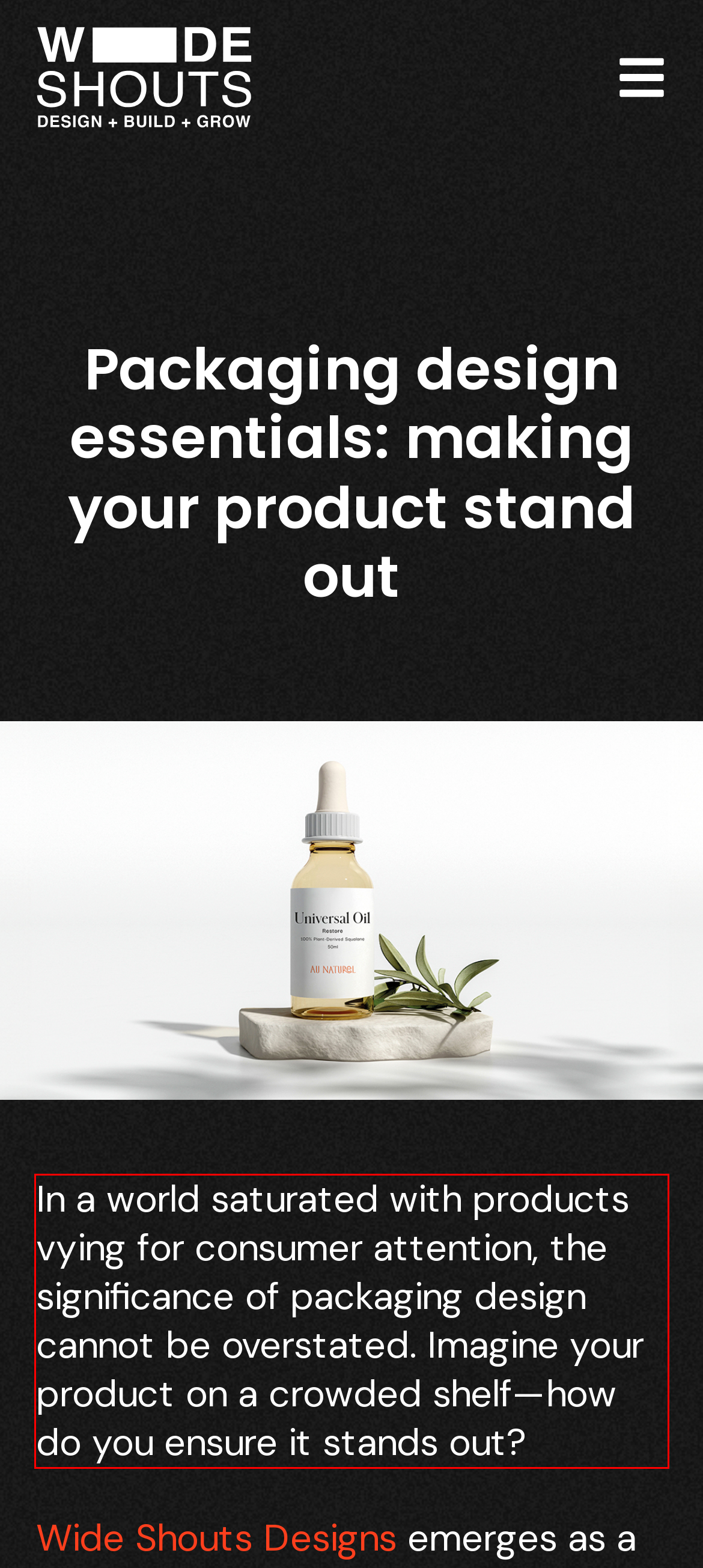Observe the screenshot of the webpage that includes a red rectangle bounding box. Conduct OCR on the content inside this red bounding box and generate the text.

In a world saturated with products vying for consumer attention, the significance of packaging design cannot be overstated. Imagine your product on a crowded shelf—how do you ensure it stands out?